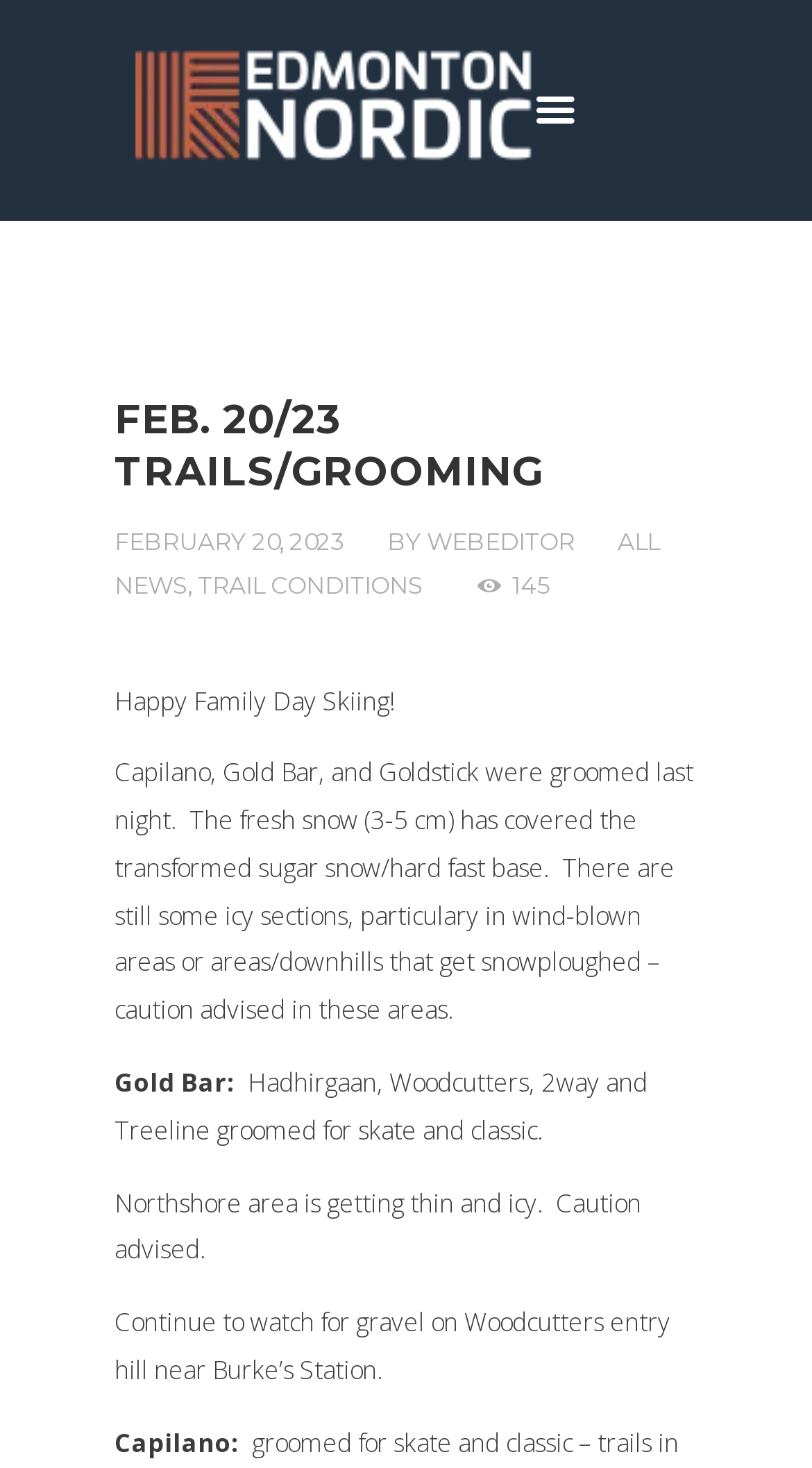What is the condition of the Northshore area?
Please ensure your answer to the question is detailed and covers all necessary aspects.

I found the answer by reading the text 'Northshore area is getting thin and icy. Caution advised.' which describes the condition of the Northshore area.